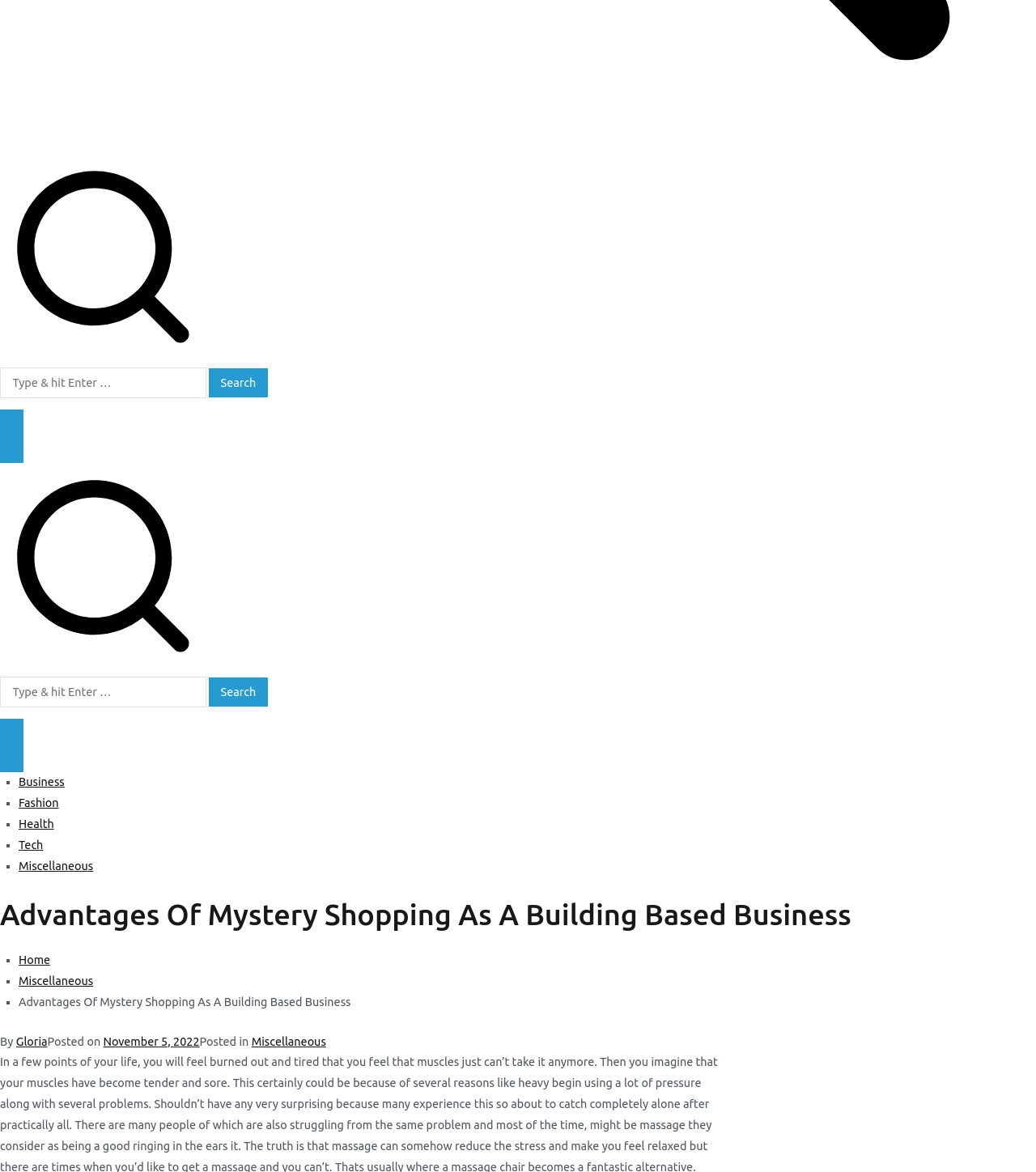What type of business is being discussed?
Look at the image and construct a detailed response to the question.

The heading 'Advantages Of Mystery Shopping As A Building Based Business' suggests that the webpage is discussing the advantages of mystery shopping in the context of a building-based business.